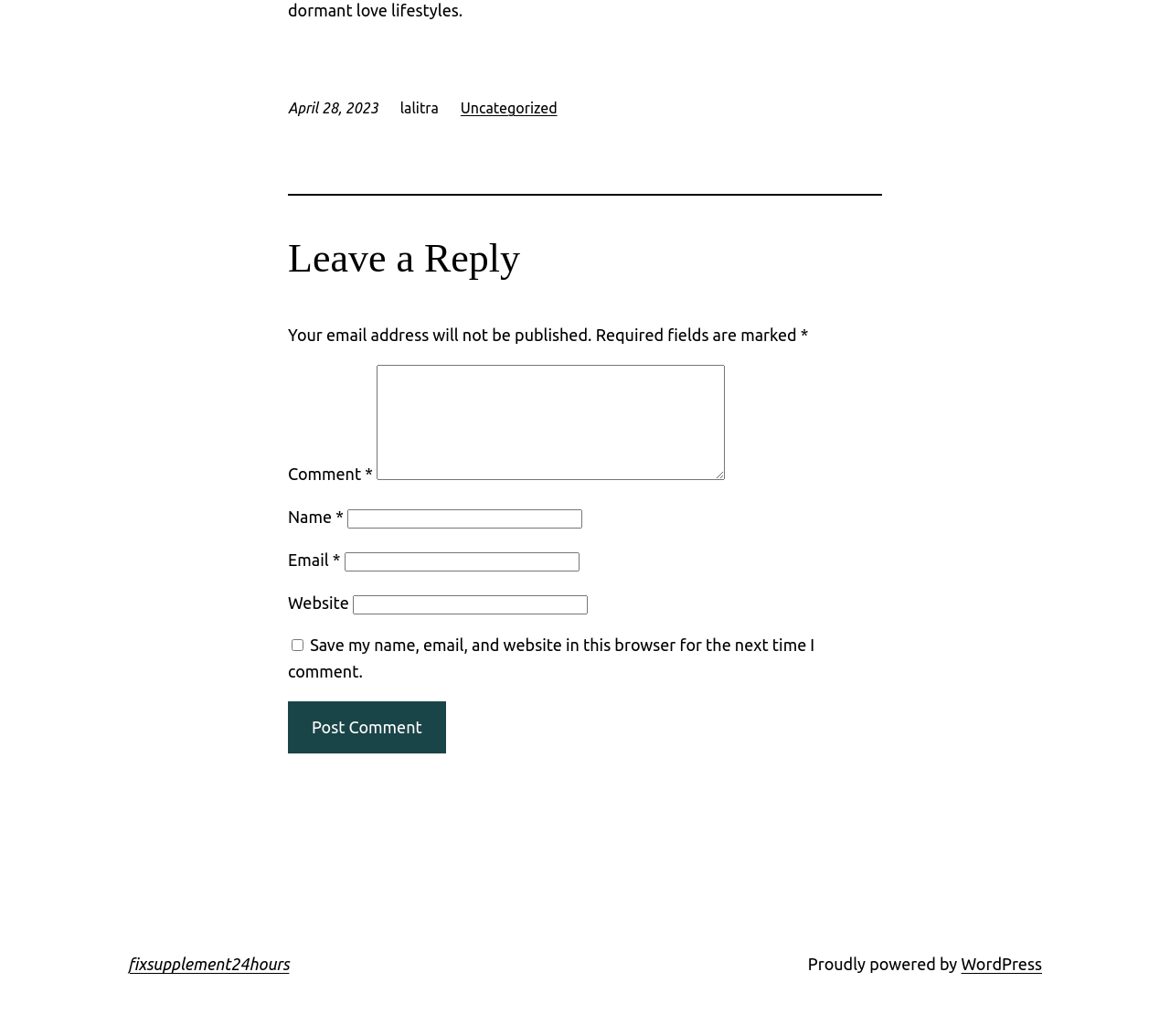Determine the bounding box for the UI element as described: "fixsupplement24hours". The coordinates should be represented as four float numbers between 0 and 1, formatted as [left, top, right, bottom].

[0.109, 0.921, 0.247, 0.939]